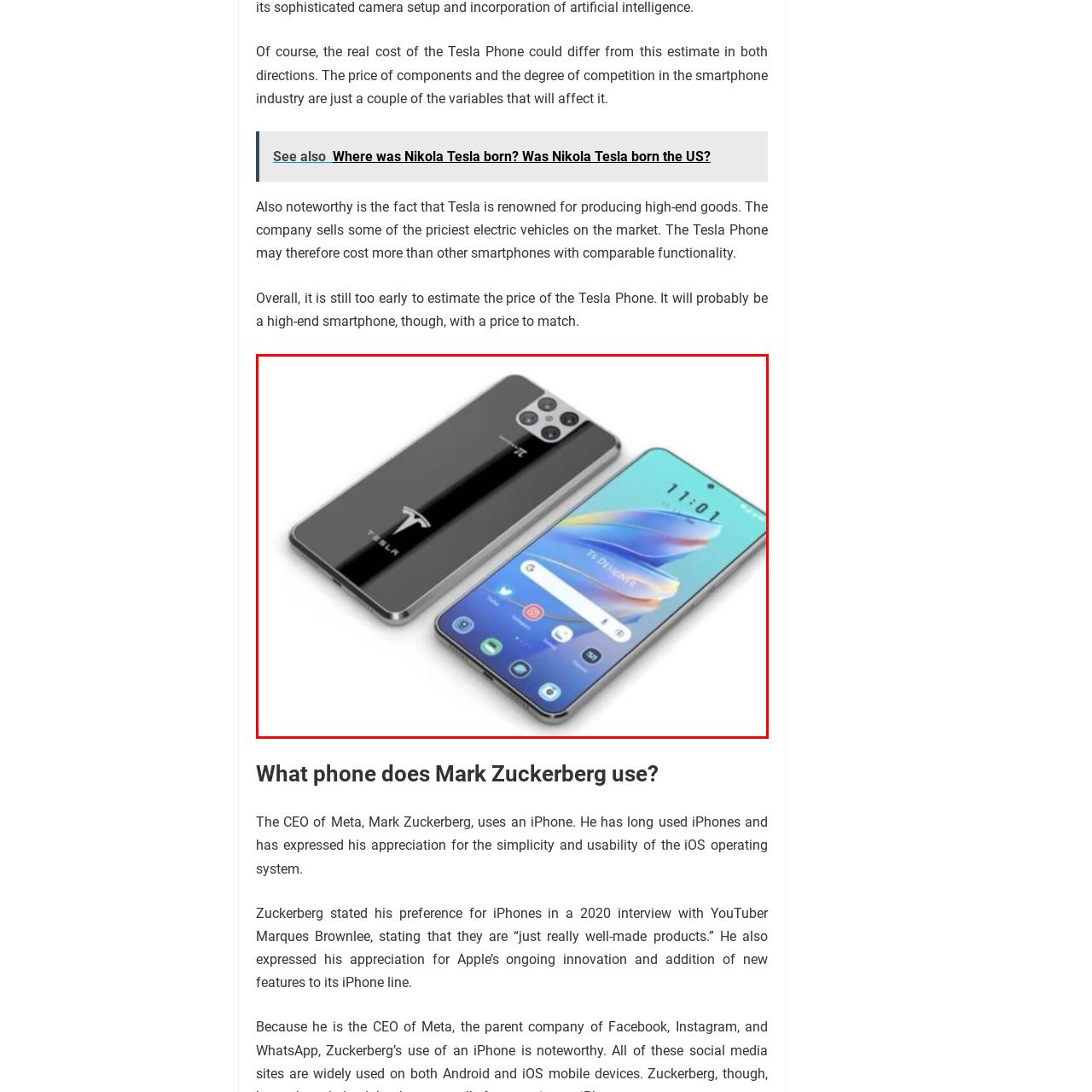Direct your attention to the image enclosed by the red boundary, What is displayed at the top of the phone's screen? 
Answer concisely using a single word or phrase.

The time